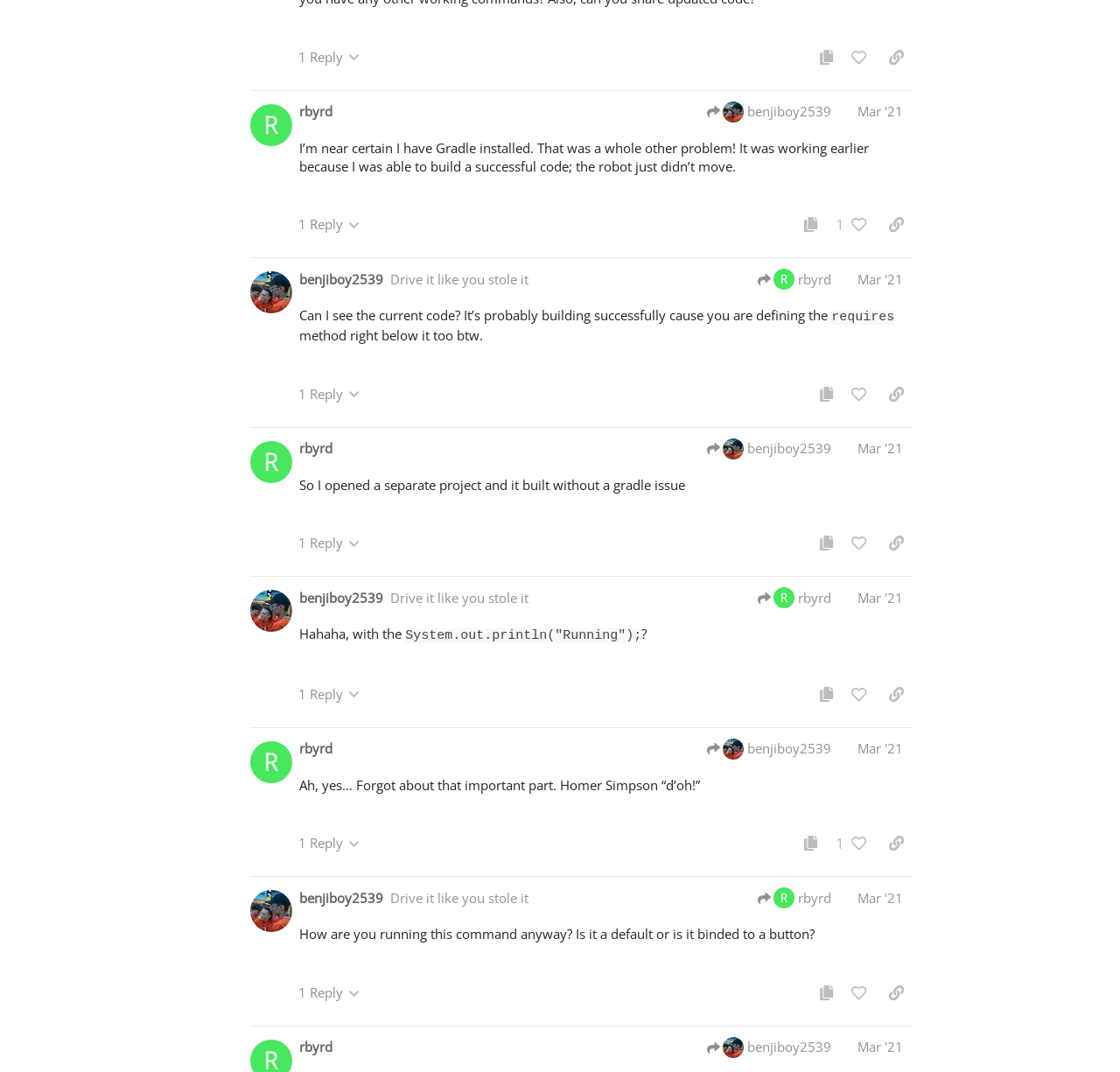Reply to the question with a single word or phrase:
What is the date of post #15?

Mar 4, 2021